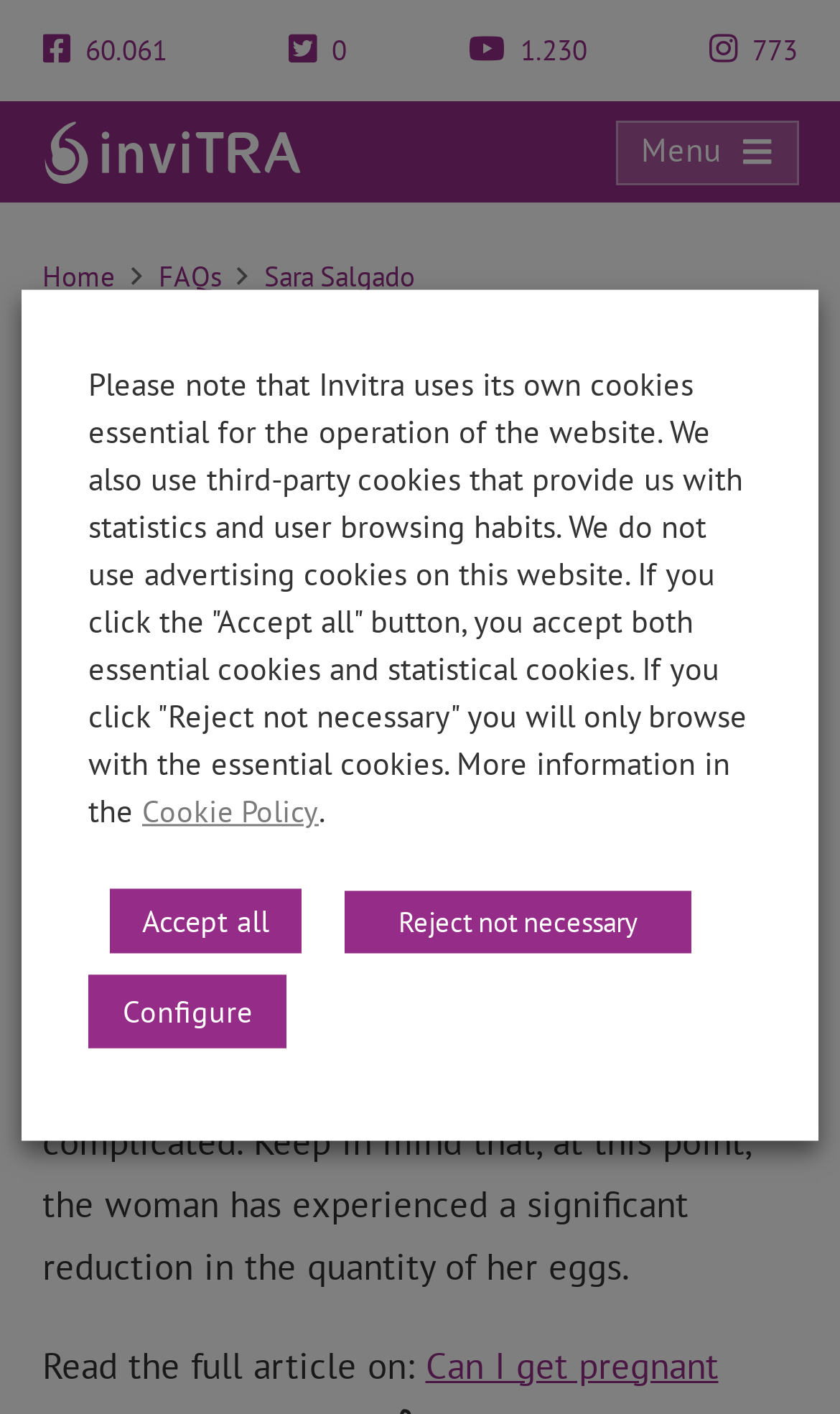Locate the bounding box coordinates of the clickable part needed for the task: "Read 'Understanding Green Fluid Leaking from Your Car: A Comprehensive Guide'".

None